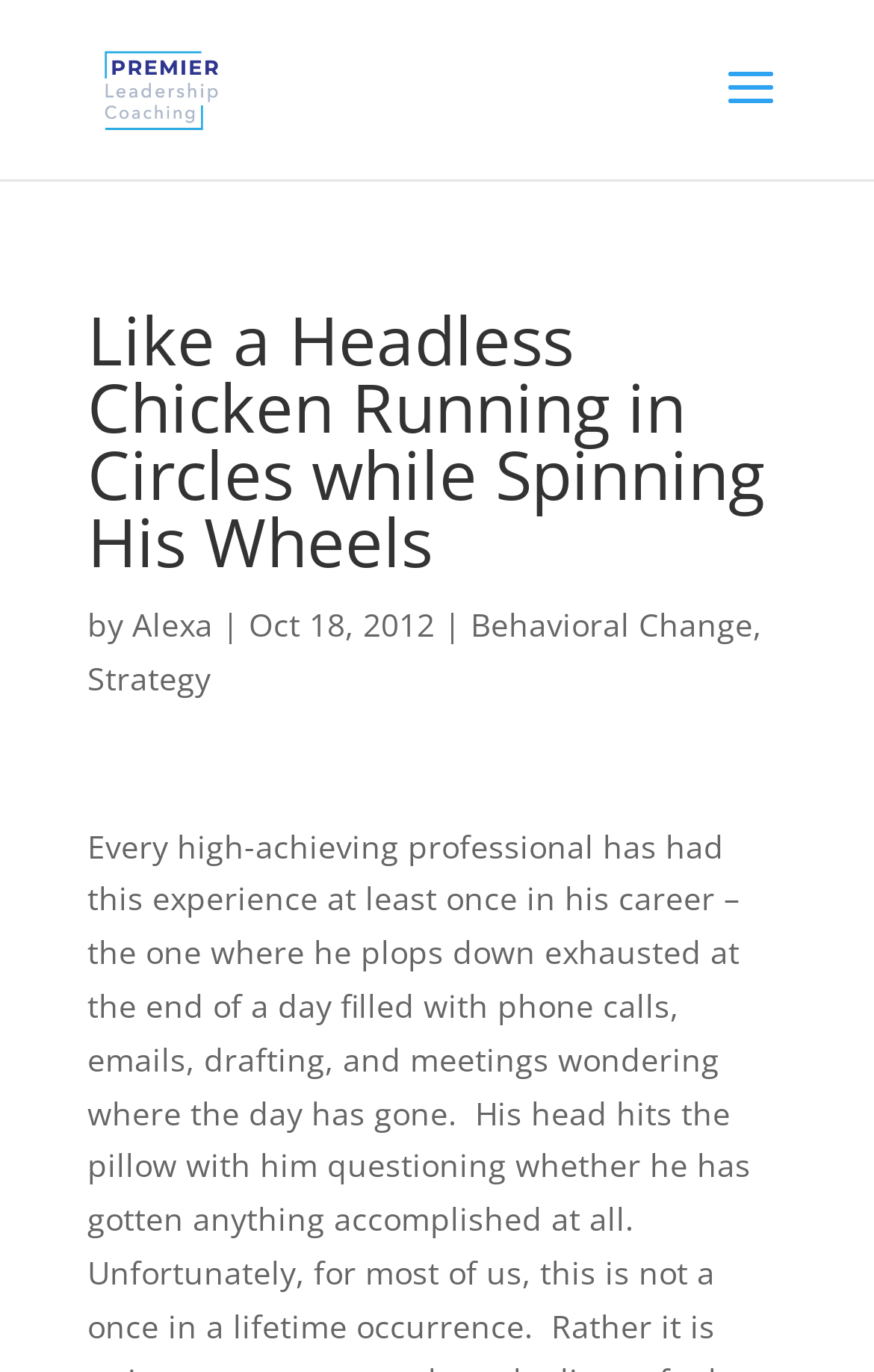Provide a thorough description of this webpage.

The webpage appears to be a blog post or article page. At the top, there is a logo or branding element, "Premier Leadership Coaching", which is accompanied by an image and a link with the same name. Below this, there is a search bar that spans almost the entire width of the page.

The main content of the page is headed by a title, "Like a Headless Chicken Running in Circles while Spinning His Wheels", which is a prominent heading that takes up a significant portion of the page. Below the title, there is a byline that reads "by Alexa" followed by a date, "Oct 18, 2012". 

To the right of the byline, there are two links, "Behavioral Change" and "Strategy", which are likely categories or tags related to the article. The article itself appears to be a personal anecdote or story, as hinted by the meta description, which mentions a high-achieving professional's experience. The content of the article is not explicitly described, but it seems to be a reflective or introspective piece.